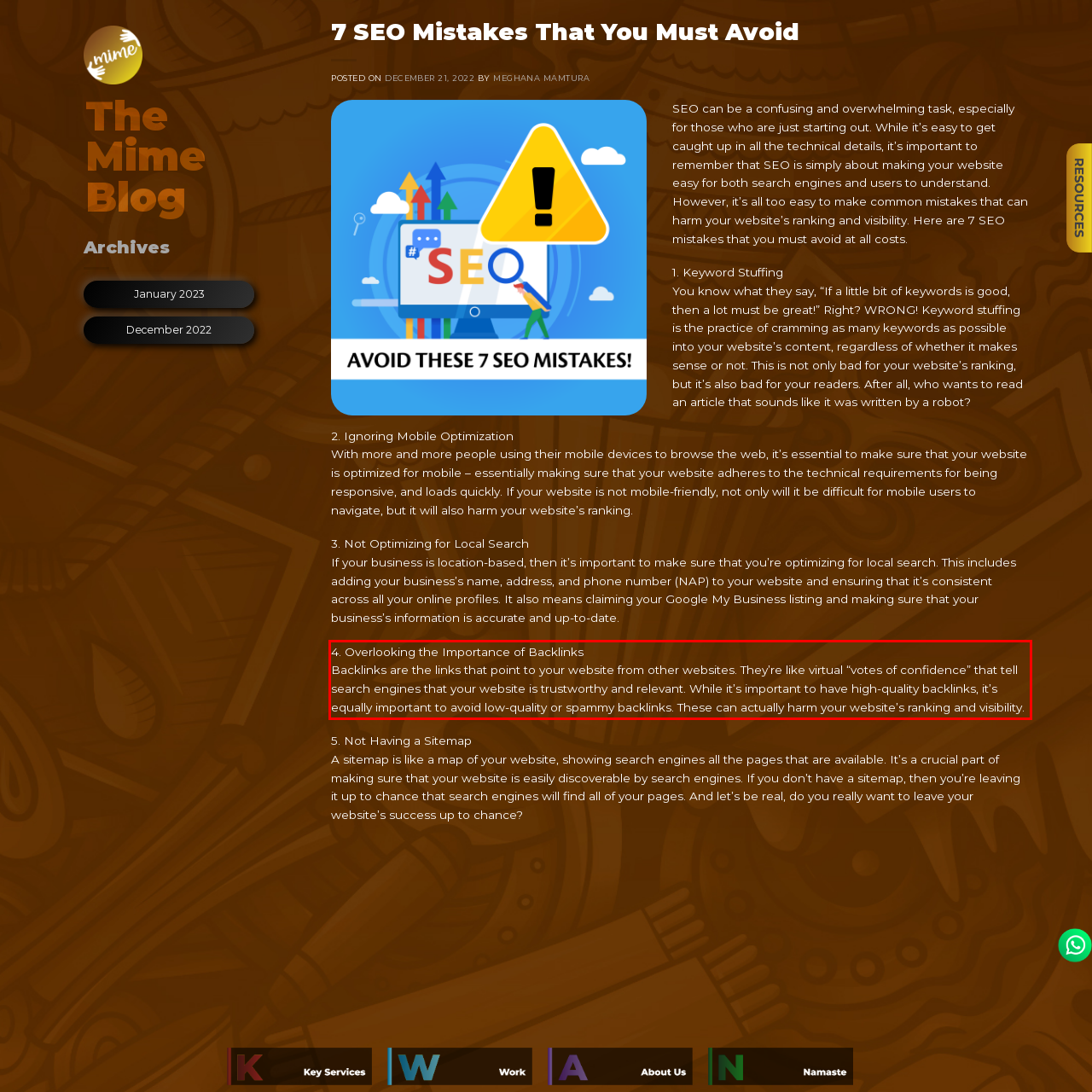There is a screenshot of a webpage with a red bounding box around a UI element. Please use OCR to extract the text within the red bounding box.

4. Overlooking the Importance of Backlinks Backlinks are the links that point to your website from other websites. They’re like virtual “votes of confidence” that tell search engines that your website is trustworthy and relevant. While it’s important to have high-quality backlinks, it’s equally important to avoid low-quality or spammy backlinks. These can actually harm your website’s ranking and visibility.